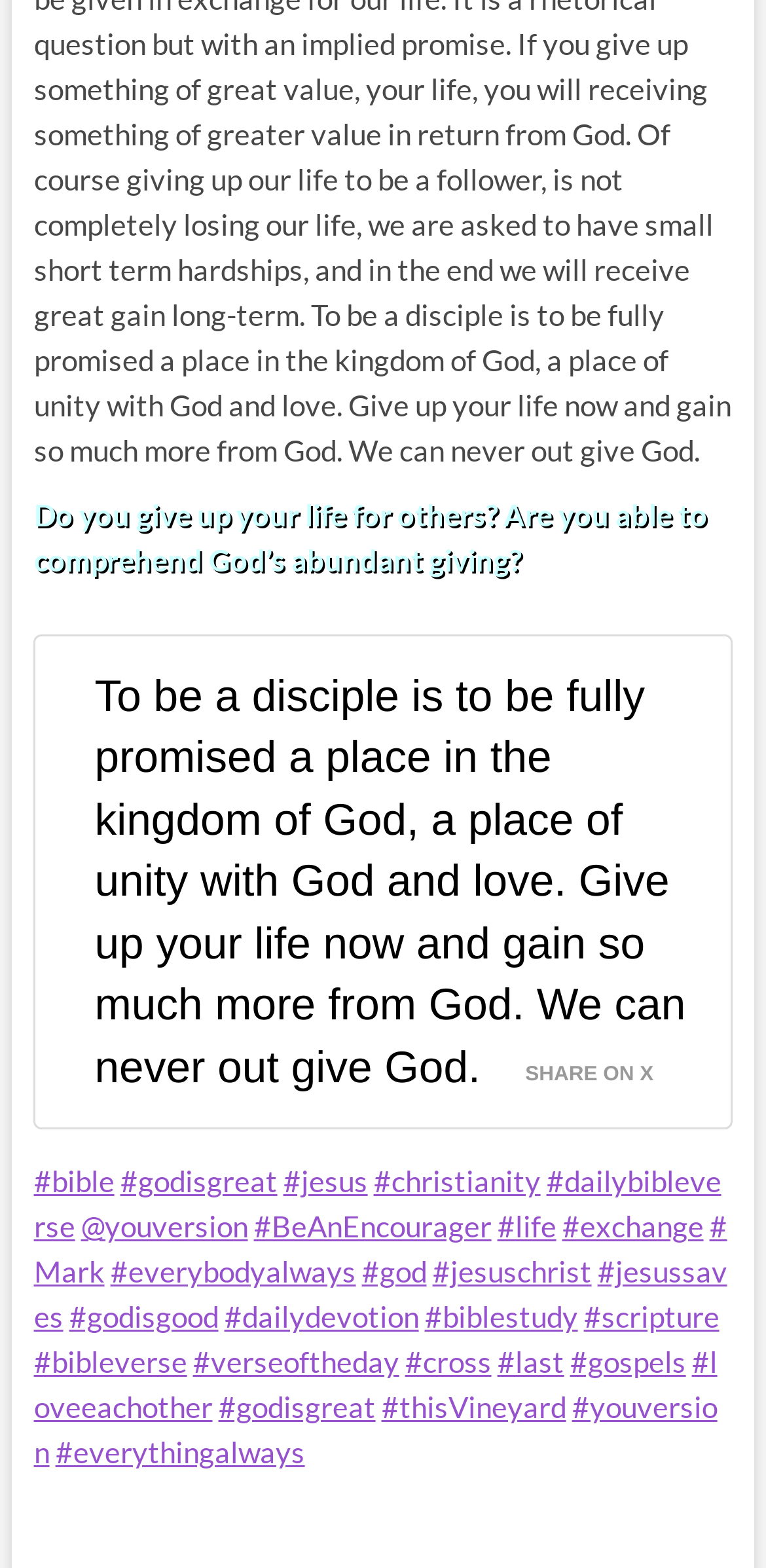Pinpoint the bounding box coordinates of the clickable element needed to complete the instruction: "Follow the YouVersion account". The coordinates should be provided as four float numbers between 0 and 1: [left, top, right, bottom].

[0.106, 0.771, 0.324, 0.793]